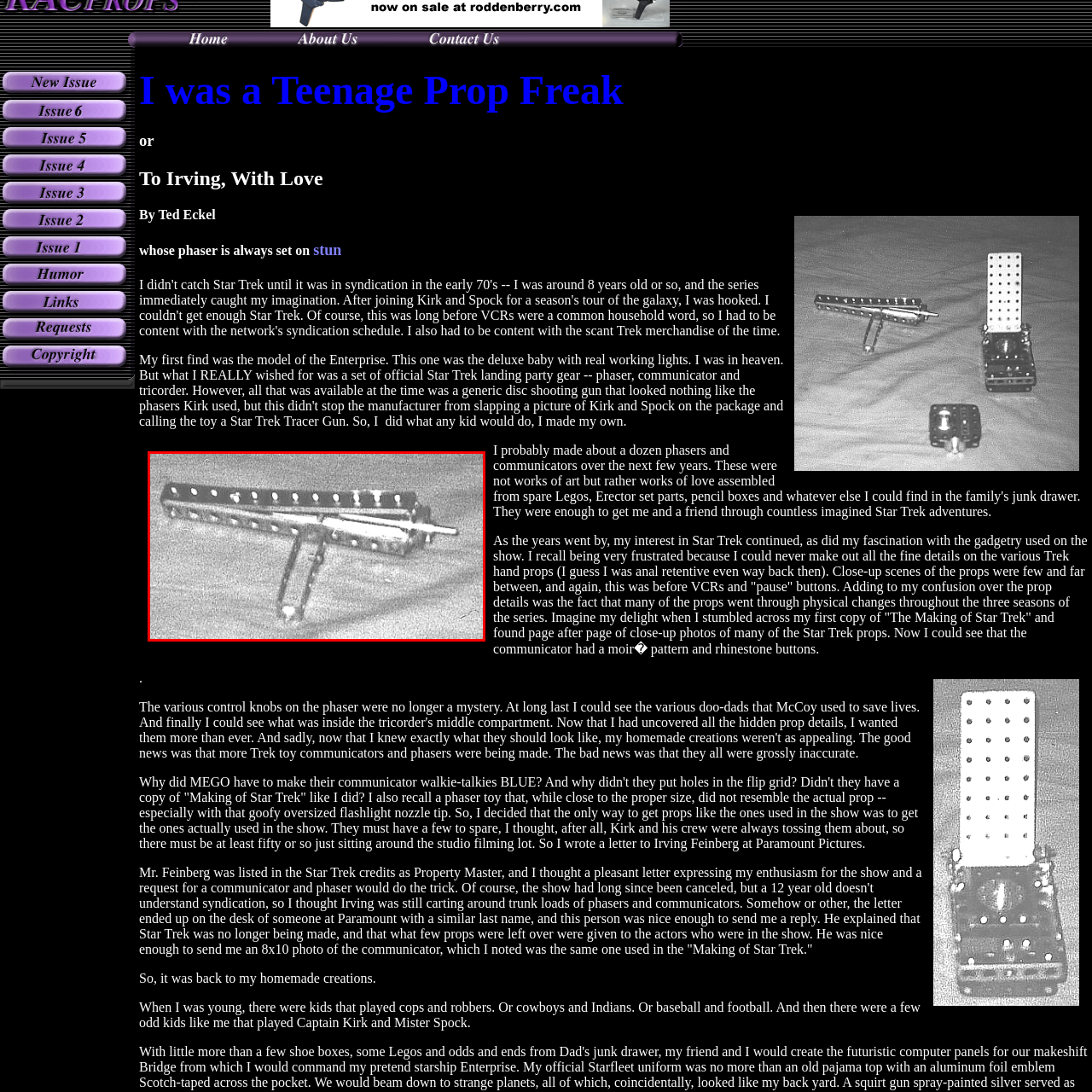Craft an in-depth description of the visual elements captured within the red box.

The image features a unique model of a futuristic firearm, characterized by its distinctively sleek design and a metallic finish. It appears to have a long body with a series of evenly spaced holes along the top, suggesting a tactical aesthetic. The grip is shaped ergonomically, indicating it may be designed for comfortable handling. This piece could evoke elements from science fiction, likely intended for display or as part of a prop collection, given the context of its use. The muted grayscale tones add a retro vibe, reminiscent of classic sci-fi visuals.